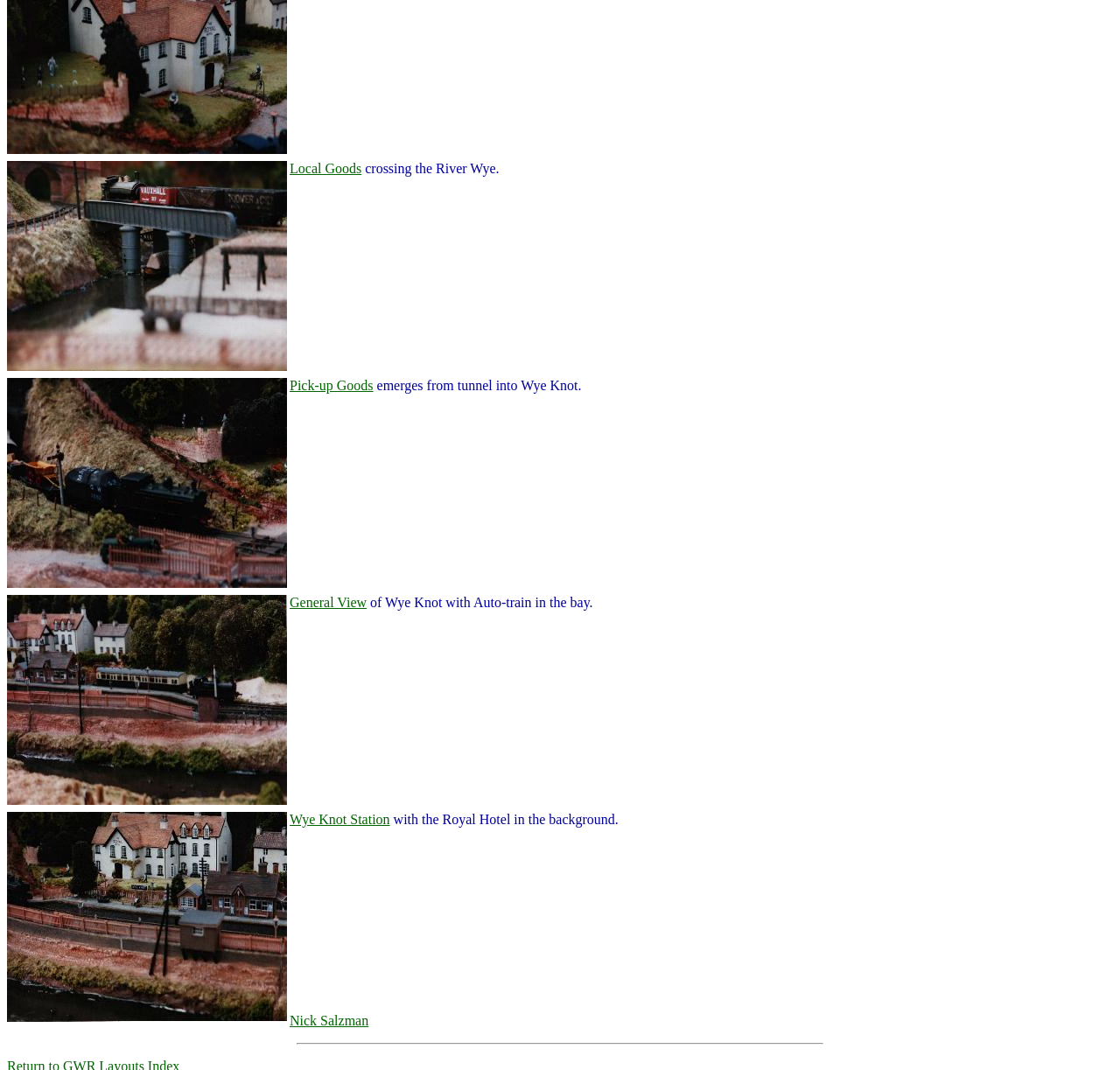Determine the bounding box of the UI component based on this description: "General View". The bounding box coordinates should be four float values between 0 and 1, i.e., [left, top, right, bottom].

[0.259, 0.556, 0.327, 0.57]